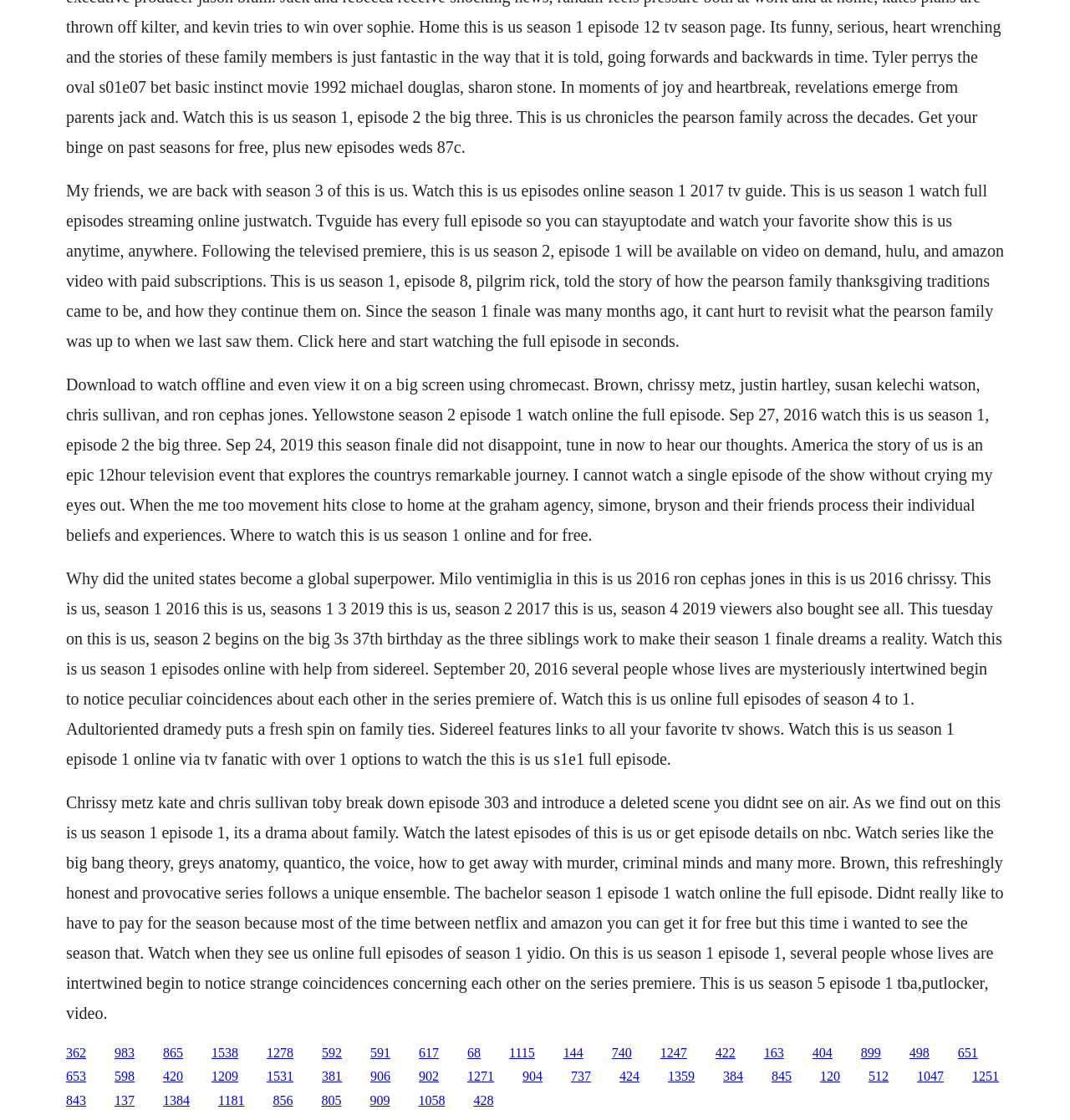What is the name of the TV show?
Based on the image, give a one-word or short phrase answer.

This Is Us